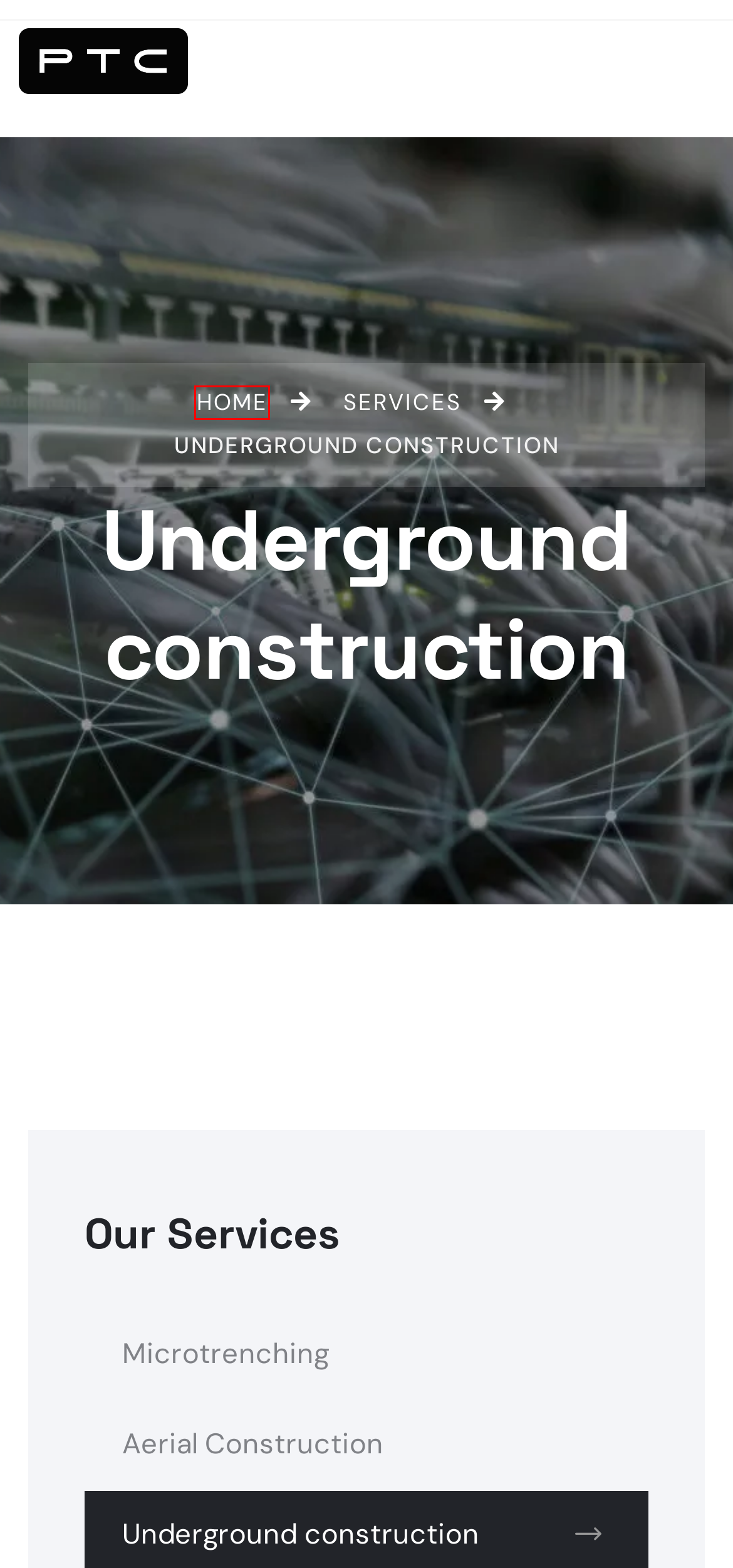You are given a screenshot of a webpage with a red bounding box around an element. Choose the most fitting webpage description for the page that appears after clicking the element within the red bounding box. Here are the candidates:
A. Blog – Pacific Tech Communications Inc.
B. Engineering – Pacific Tech Communications Inc.
C. Aerial Construction – Pacific Tech Communications Inc.
D. Fiber splicing and testing – Pacific Tech Communications Inc.
E. Microtrenching – Pacific Tech Communications Inc.
F. Services – Pacific Tech Communications Inc.
G. About us – Pacific Tech Communications Inc.
H. Pacific Tech Communications Inc. – Sacramento, CA

H